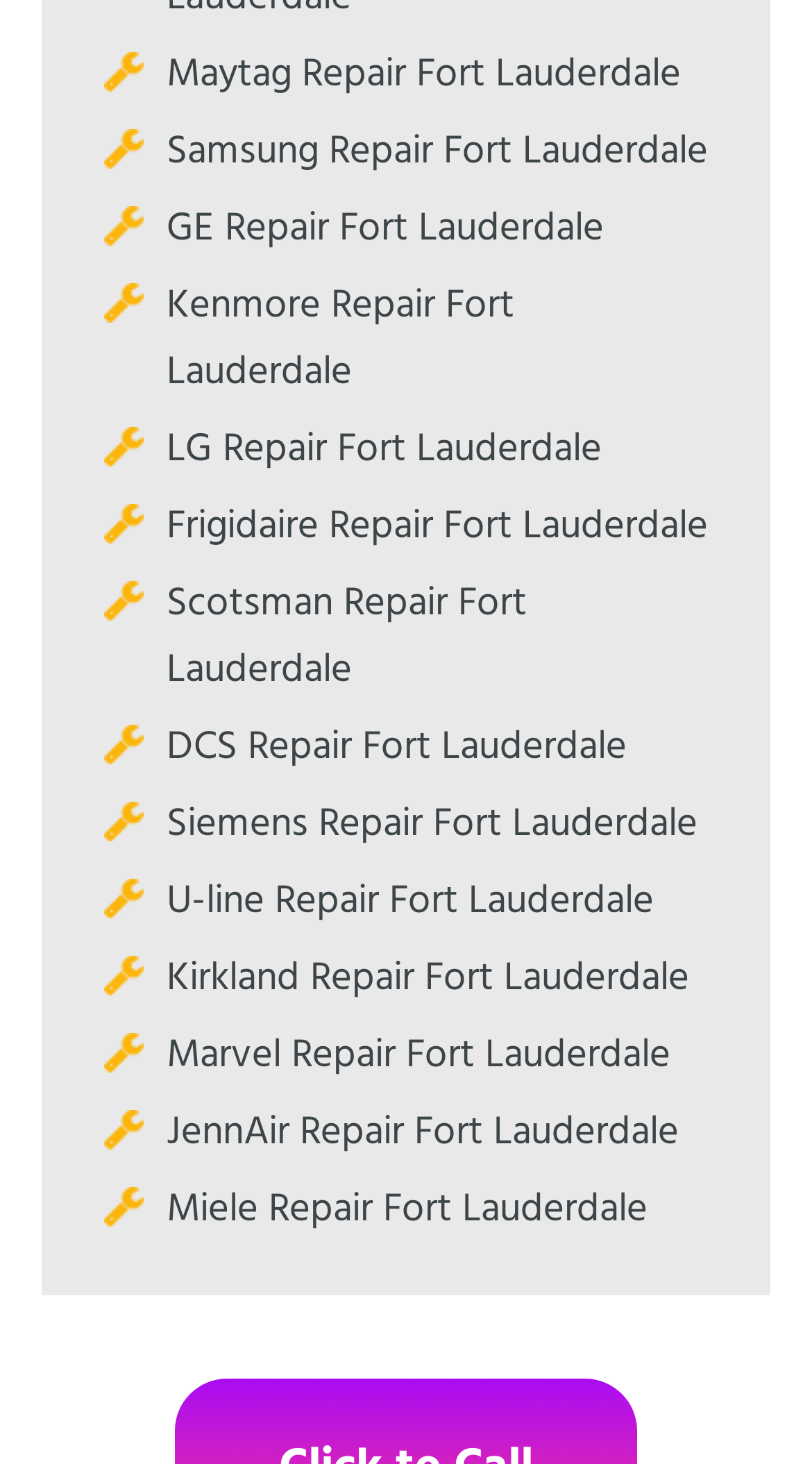How many appliance brands are listed?
Relying on the image, give a concise answer in one word or a brief phrase.

16